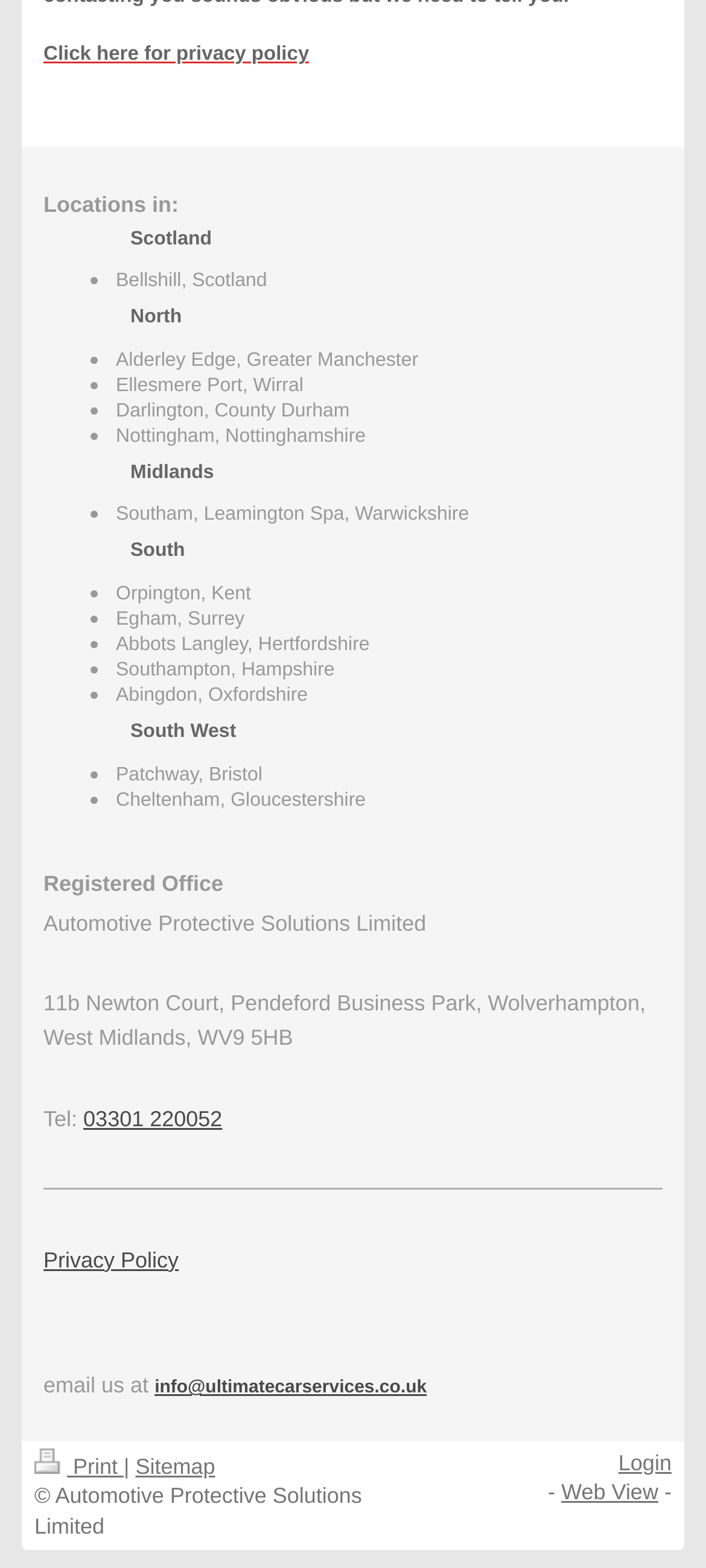Identify the bounding box of the HTML element described here: "Privacy Policy". Provide the coordinates as four float numbers between 0 and 1: [left, top, right, bottom].

[0.062, 0.795, 0.253, 0.812]